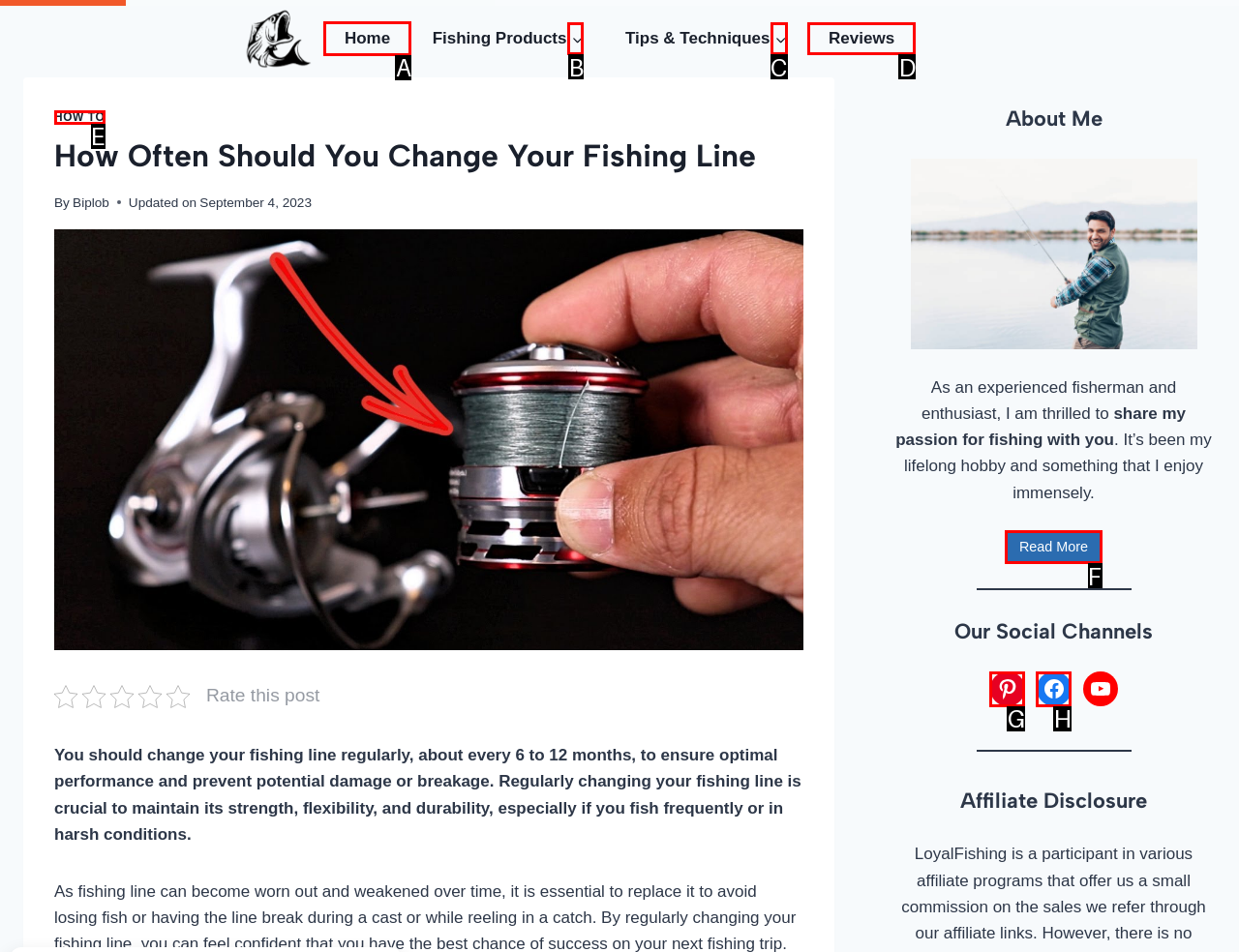Tell me which UI element to click to fulfill the given task: Enter your name. Respond with the letter of the correct option directly.

None